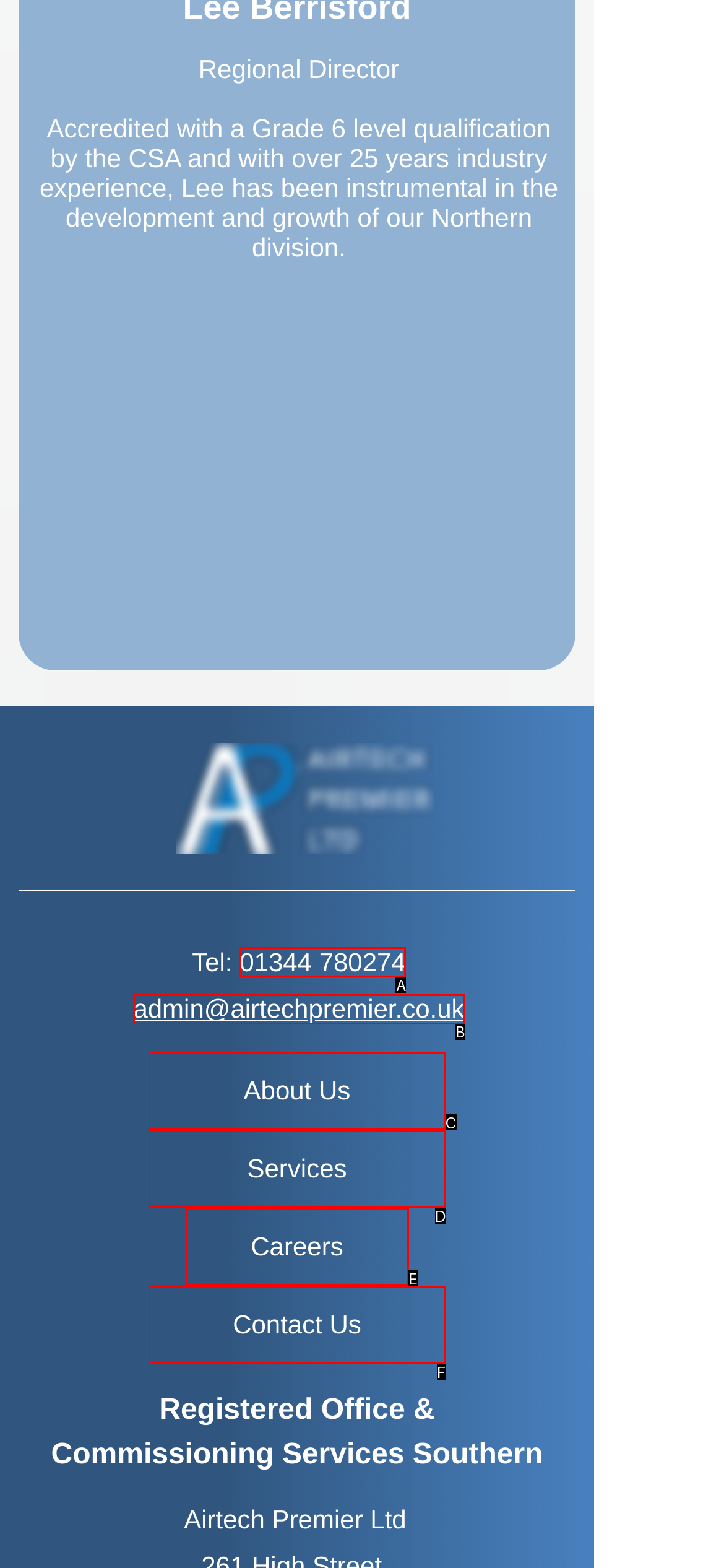From the given options, find the HTML element that fits the description: About Us. Reply with the letter of the chosen element.

C